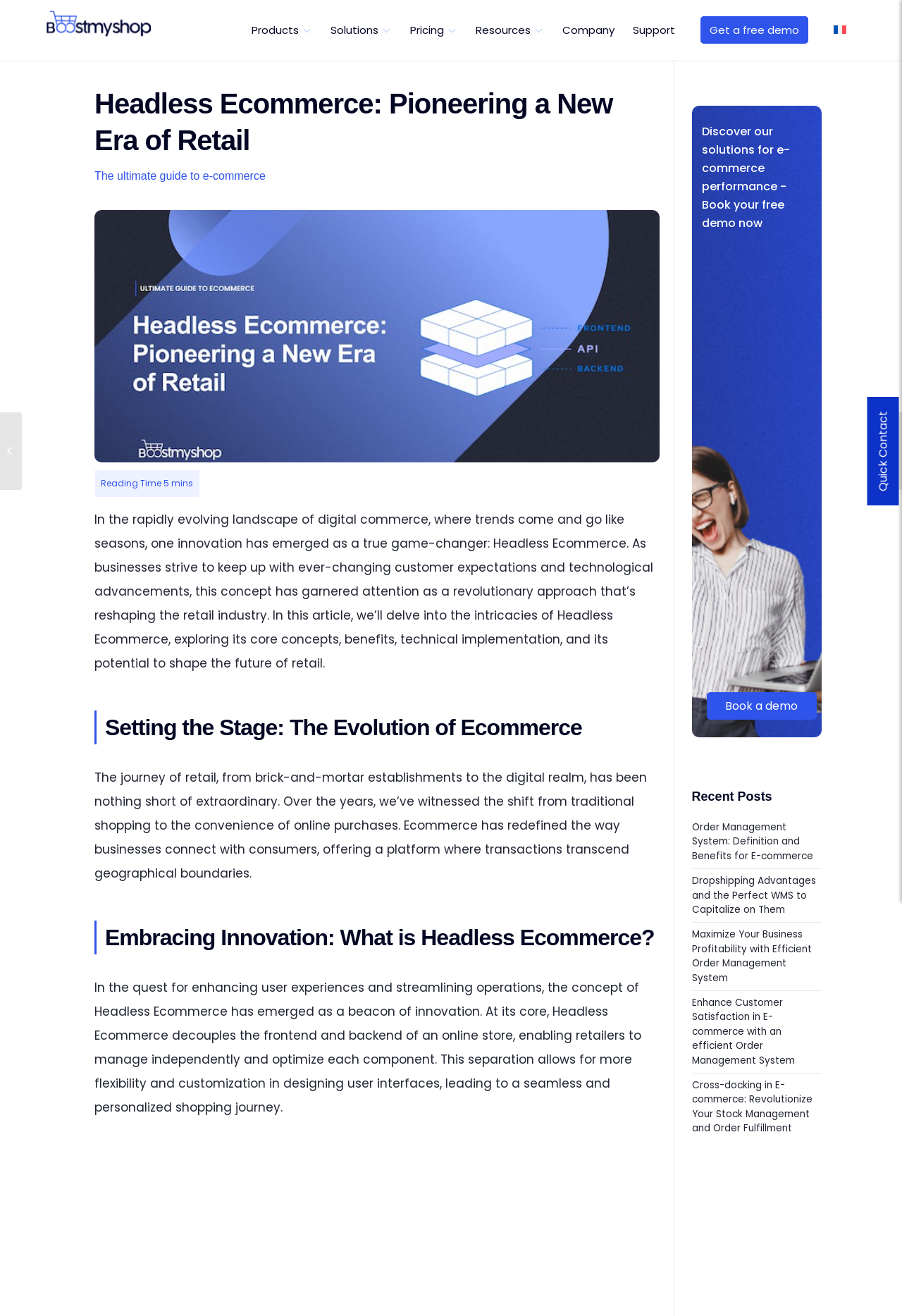Specify the bounding box coordinates of the area that needs to be clicked to achieve the following instruction: "Book a demo".

[0.783, 0.526, 0.905, 0.547]